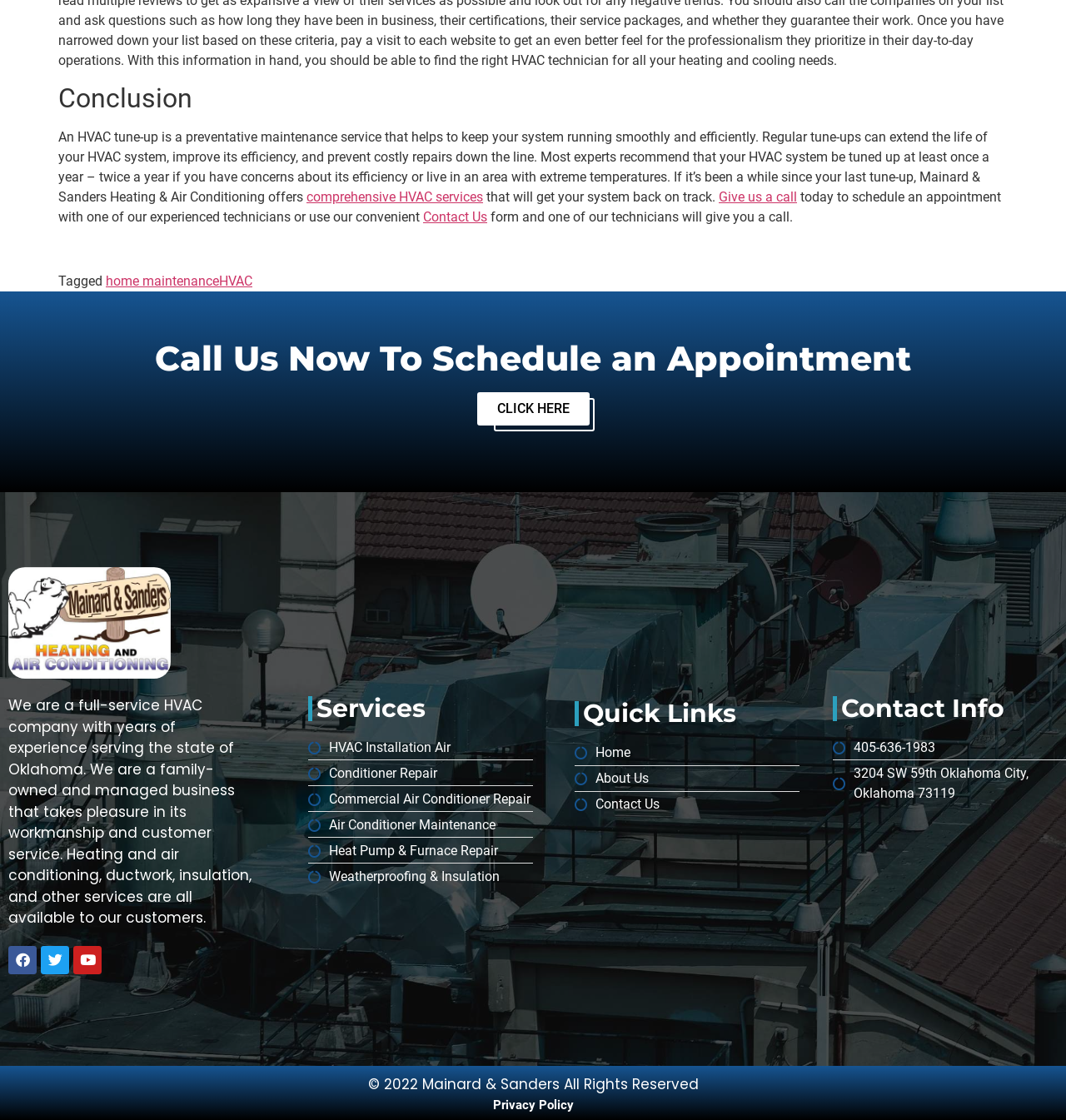What is the address of the company?
Give a single word or phrase as your answer by examining the image.

3204 SW 59th Oklahoma City, Oklahoma 73119